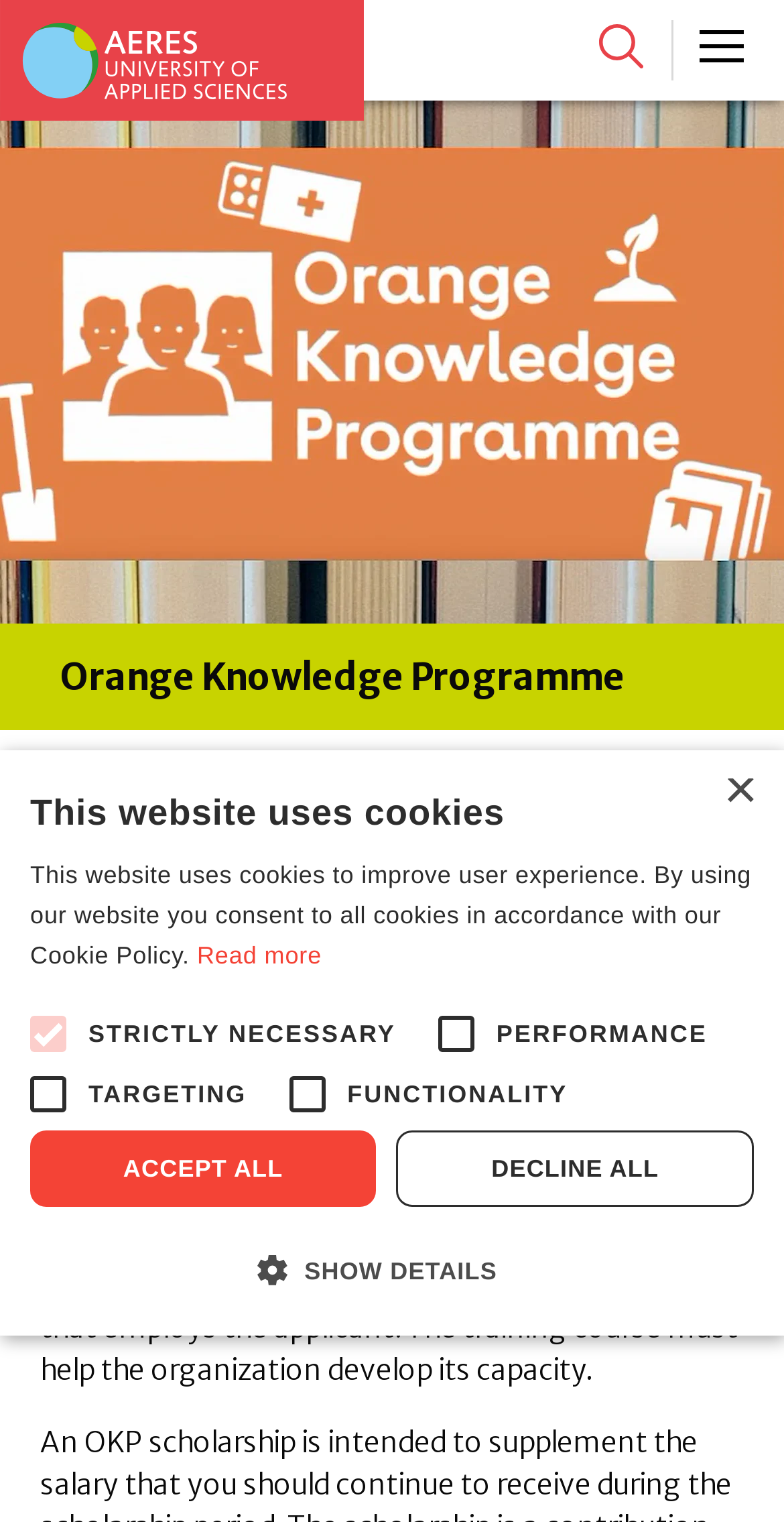Using the element description: "Read more", determine the bounding box coordinates for the specified UI element. The coordinates should be four float numbers between 0 and 1, [left, top, right, bottom].

[0.251, 0.618, 0.41, 0.637]